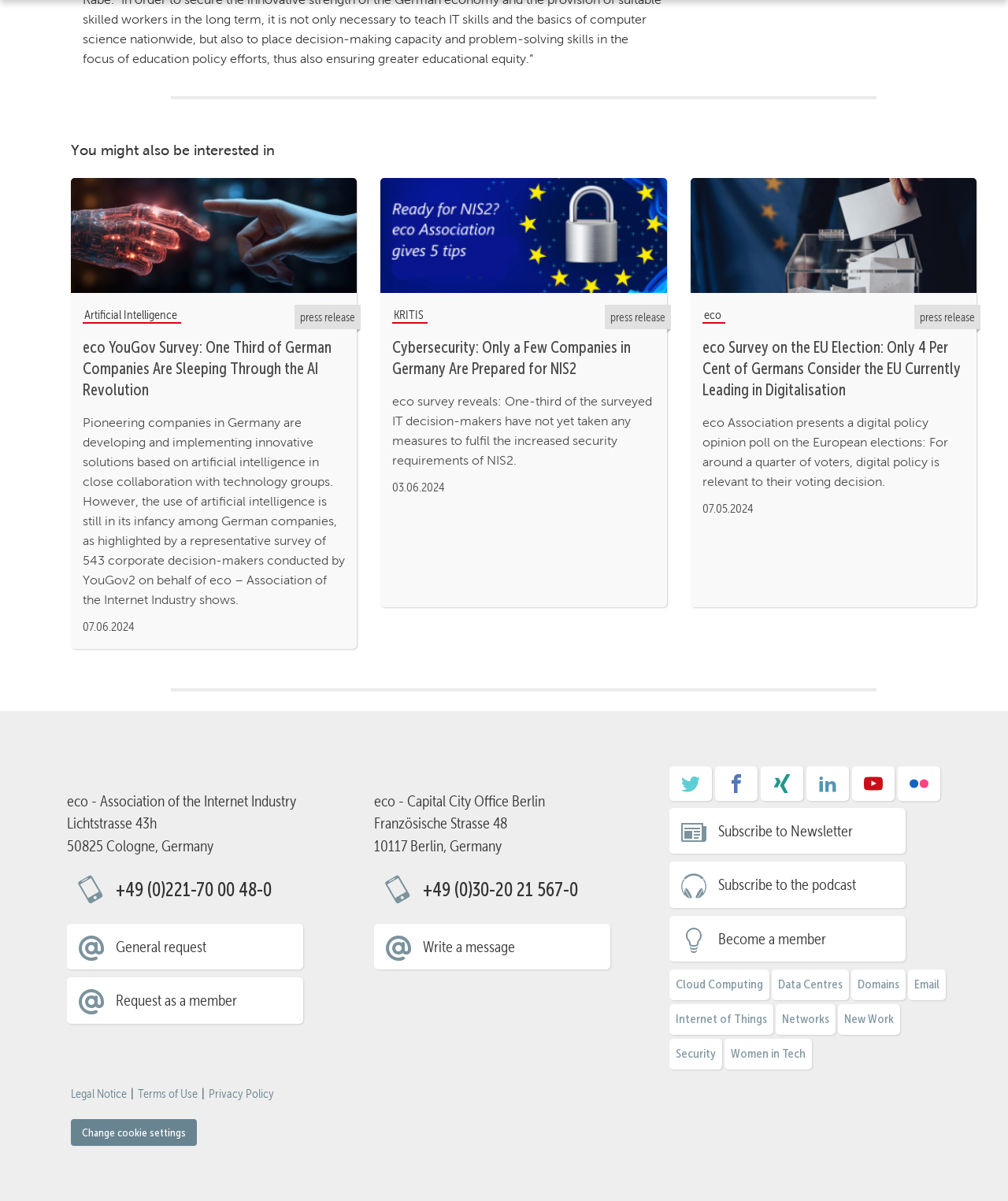Provide the bounding box coordinates for the UI element that is described by this text: "Artificial Intelligence". The coordinates should be in the form of four float numbers between 0 and 1: [left, top, right, bottom].

[0.082, 0.256, 0.18, 0.267]